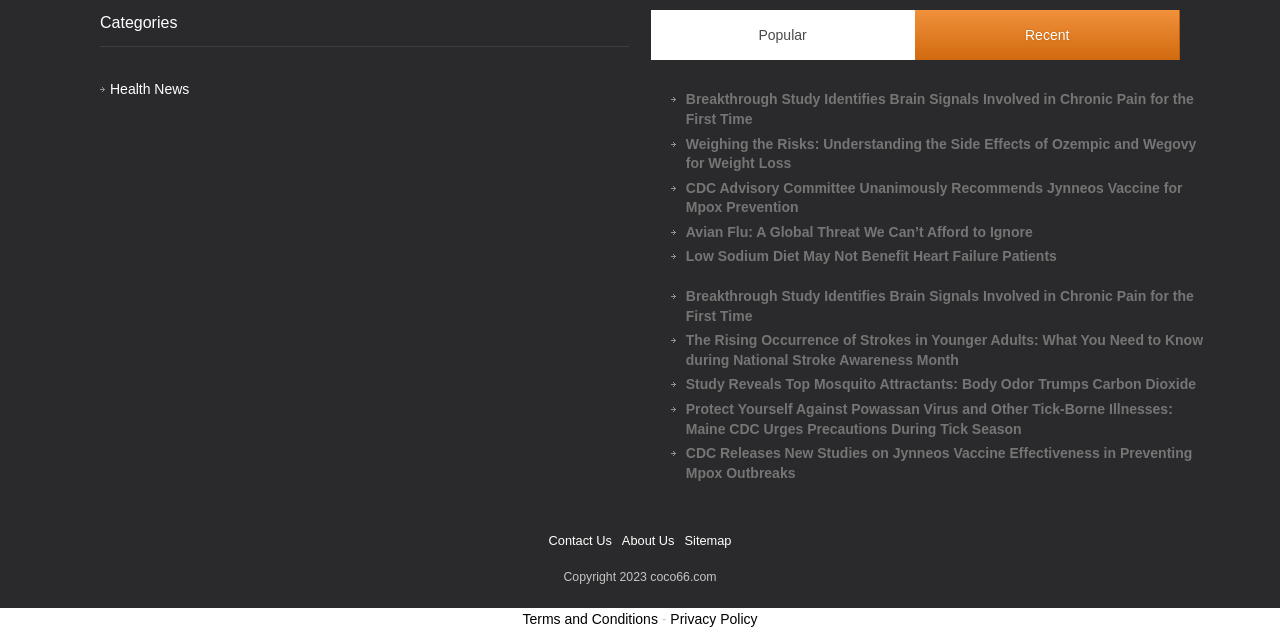Kindly determine the bounding box coordinates for the area that needs to be clicked to execute this instruction: "Select departure place".

None